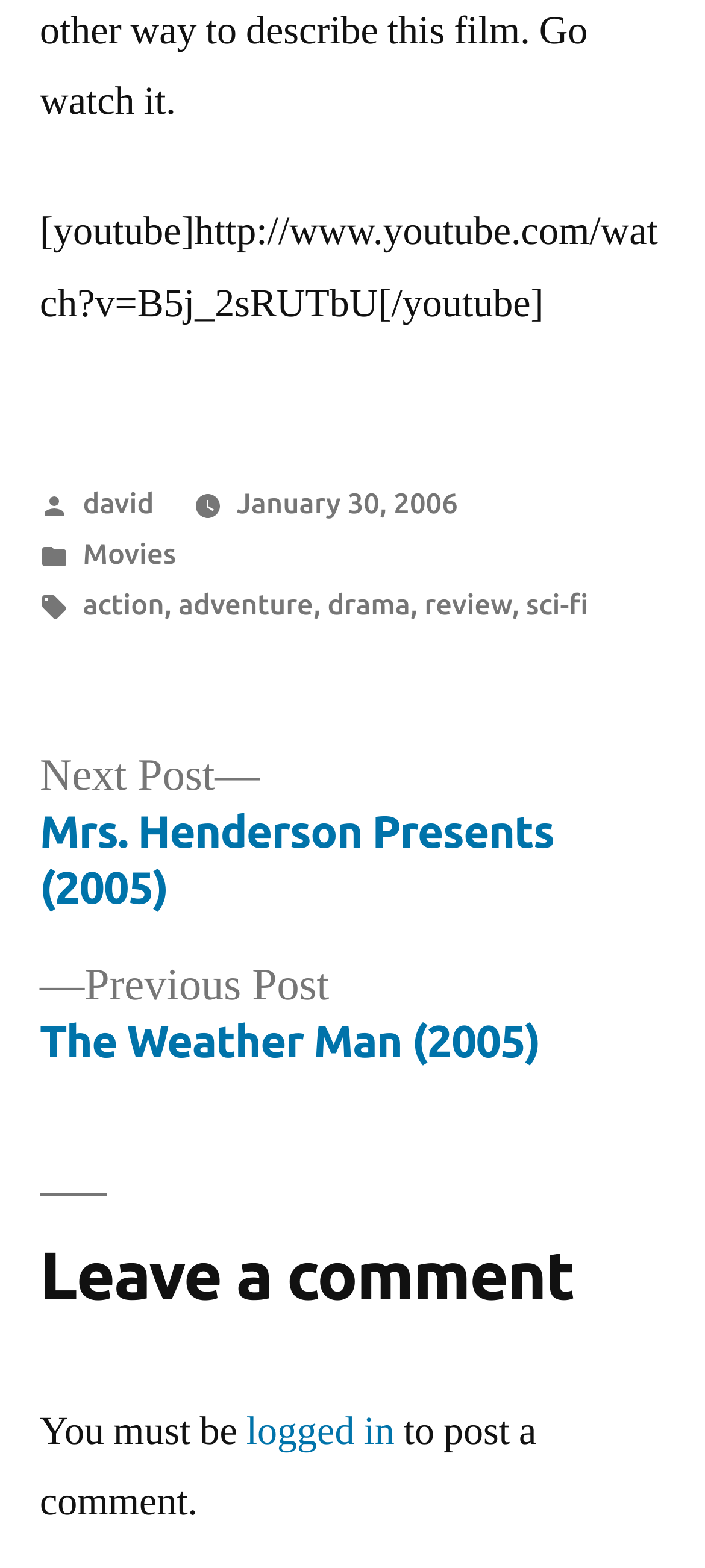Answer the question with a single word or phrase: 
What is the category of the article?

Movies